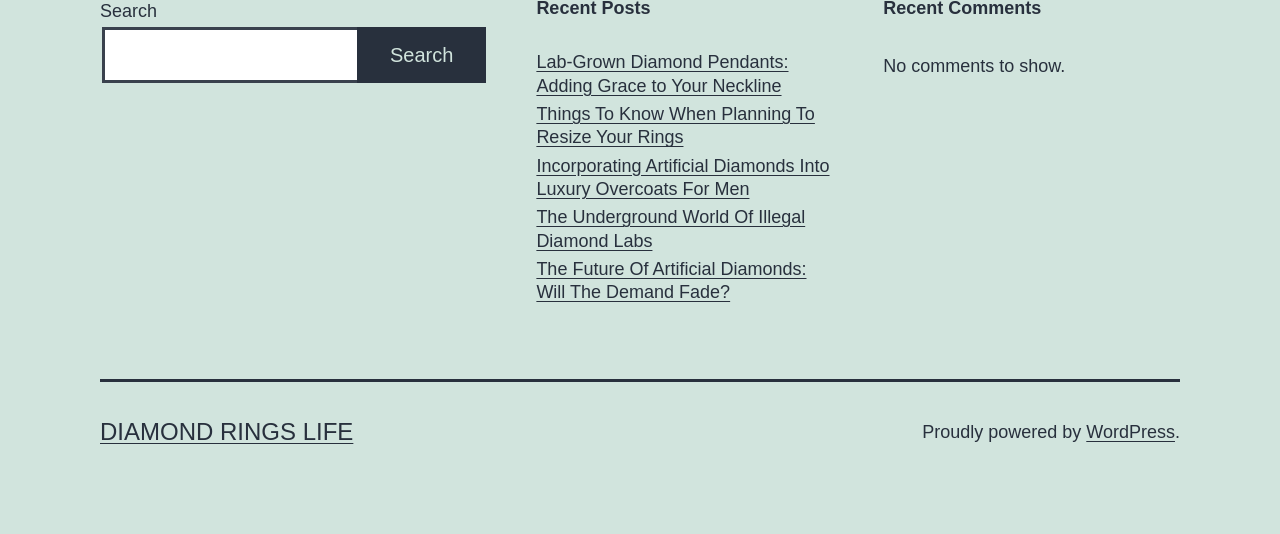Show the bounding box coordinates for the element that needs to be clicked to execute the following instruction: "read The Future Of Artificial Diamonds article". Provide the coordinates in the form of four float numbers between 0 and 1, i.e., [left, top, right, bottom].

[0.419, 0.483, 0.651, 0.57]